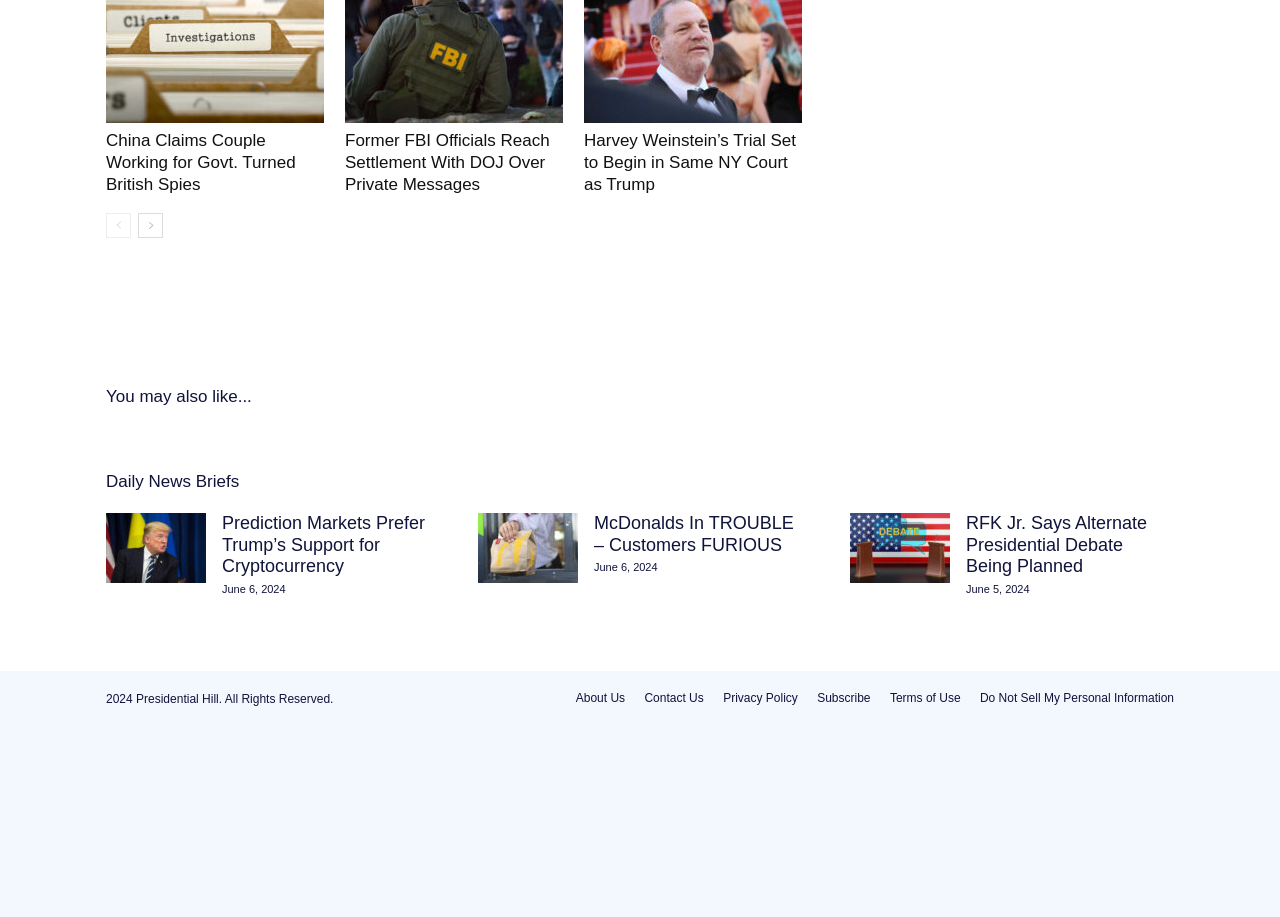Provide the bounding box coordinates of the section that needs to be clicked to accomplish the following instruction: "Click on the 'About Us' link."

[0.45, 0.751, 0.488, 0.771]